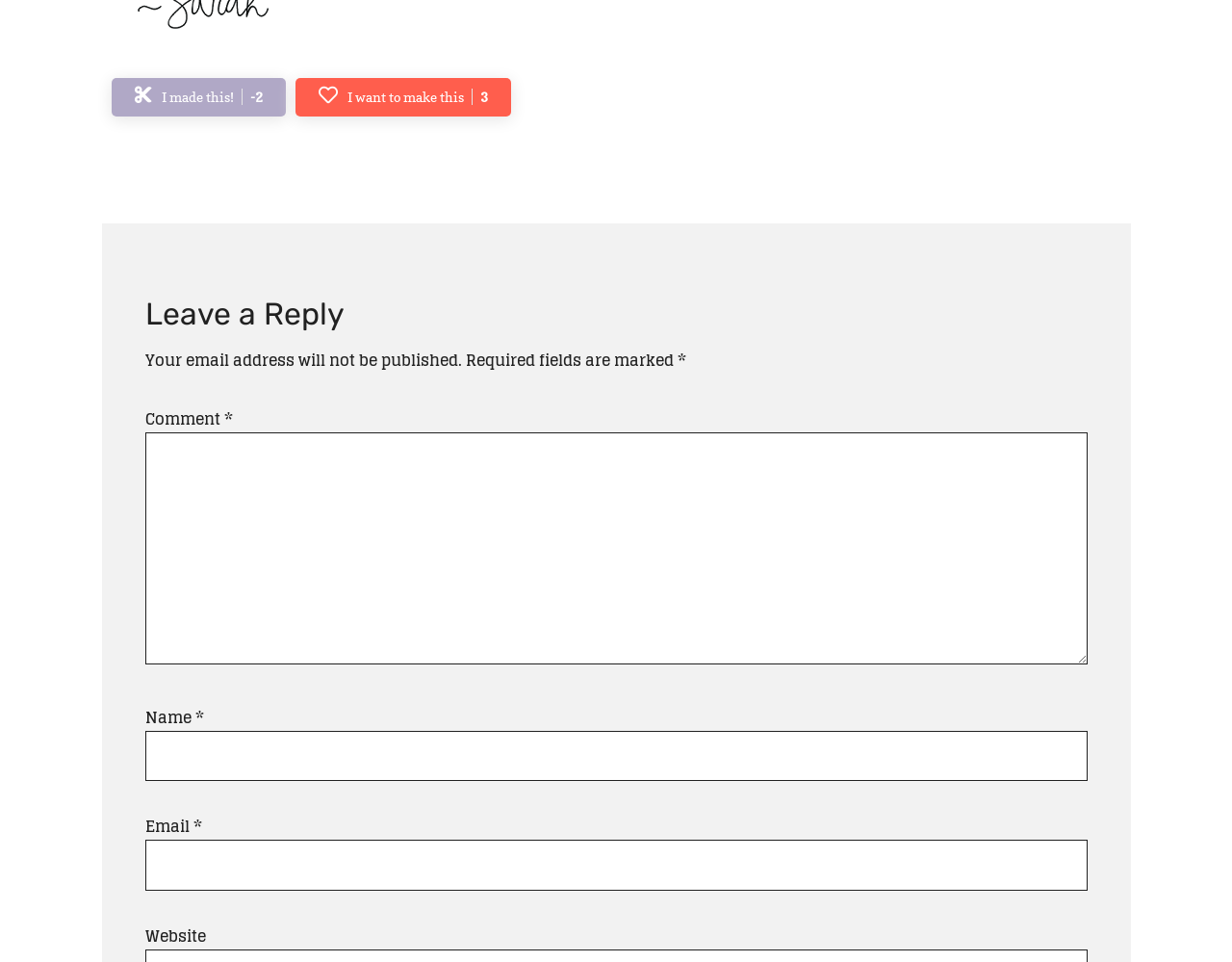Please answer the following query using a single word or phrase: 
What is the purpose of the 'I made this!' button?

To claim authorship